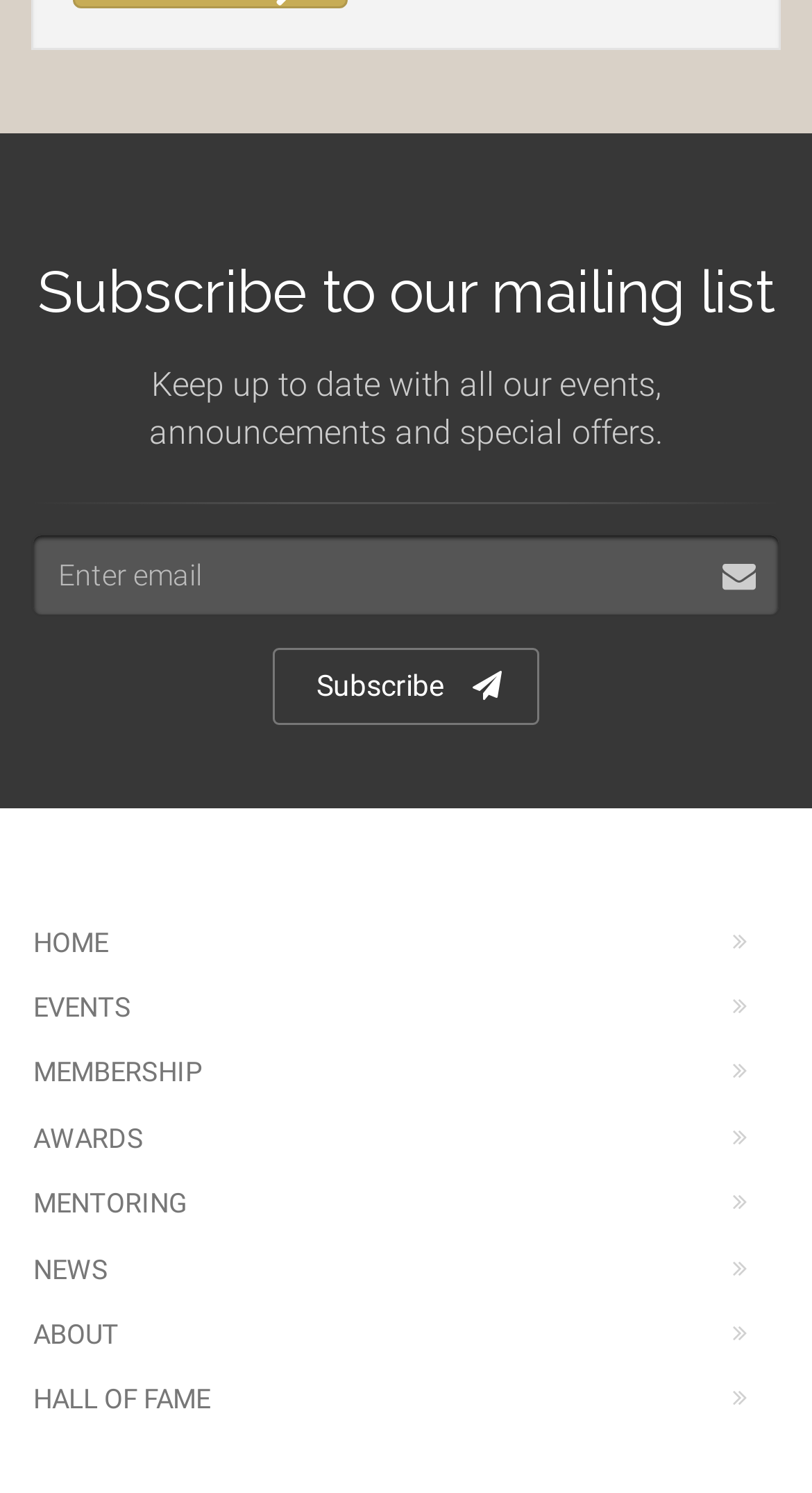Determine the coordinates of the bounding box for the clickable area needed to execute this instruction: "Enter email address".

[0.038, 0.357, 0.962, 0.413]